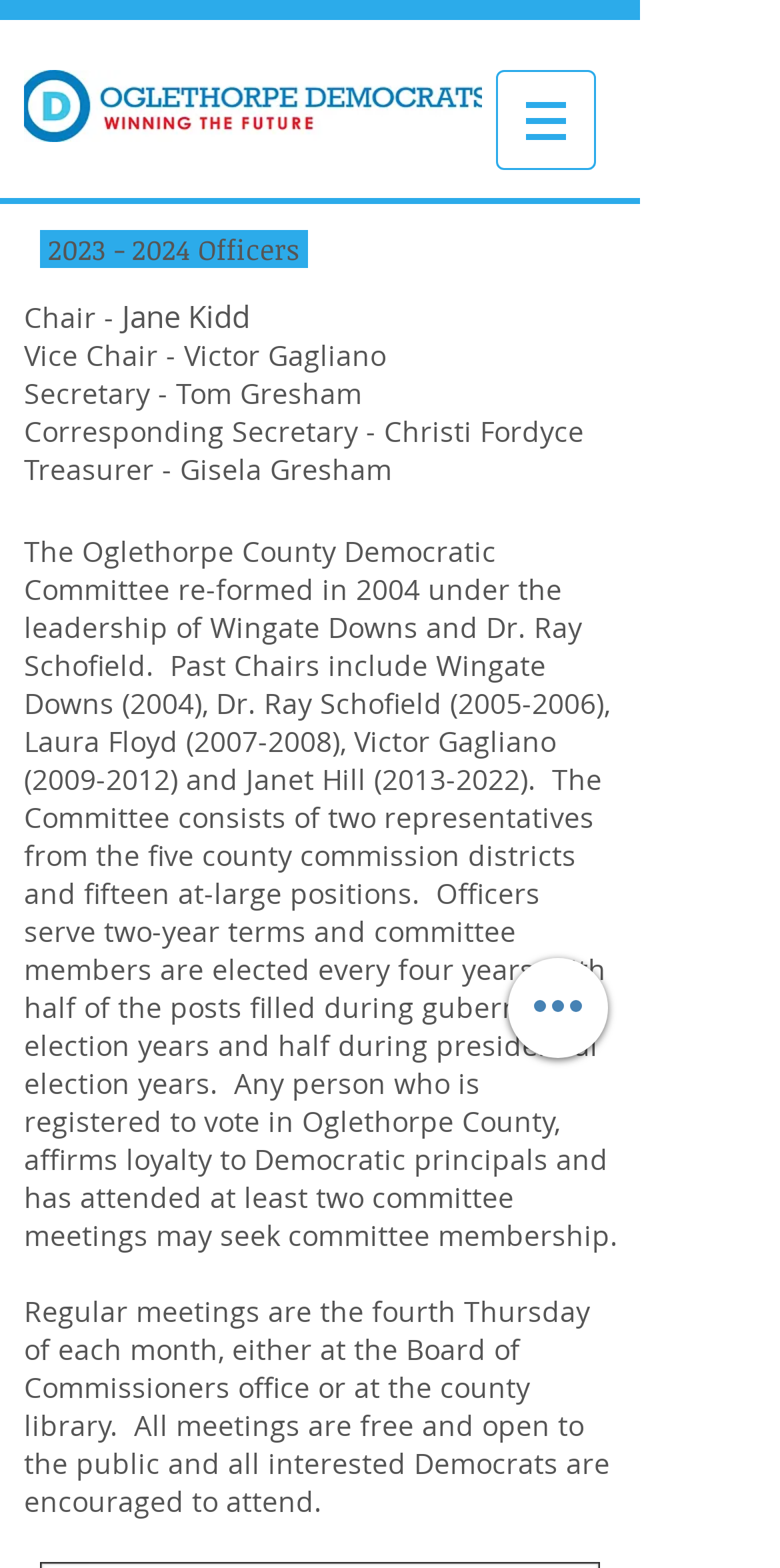Find the bounding box of the UI element described as follows: "2023 - 2024".

[0.062, 0.147, 0.244, 0.171]